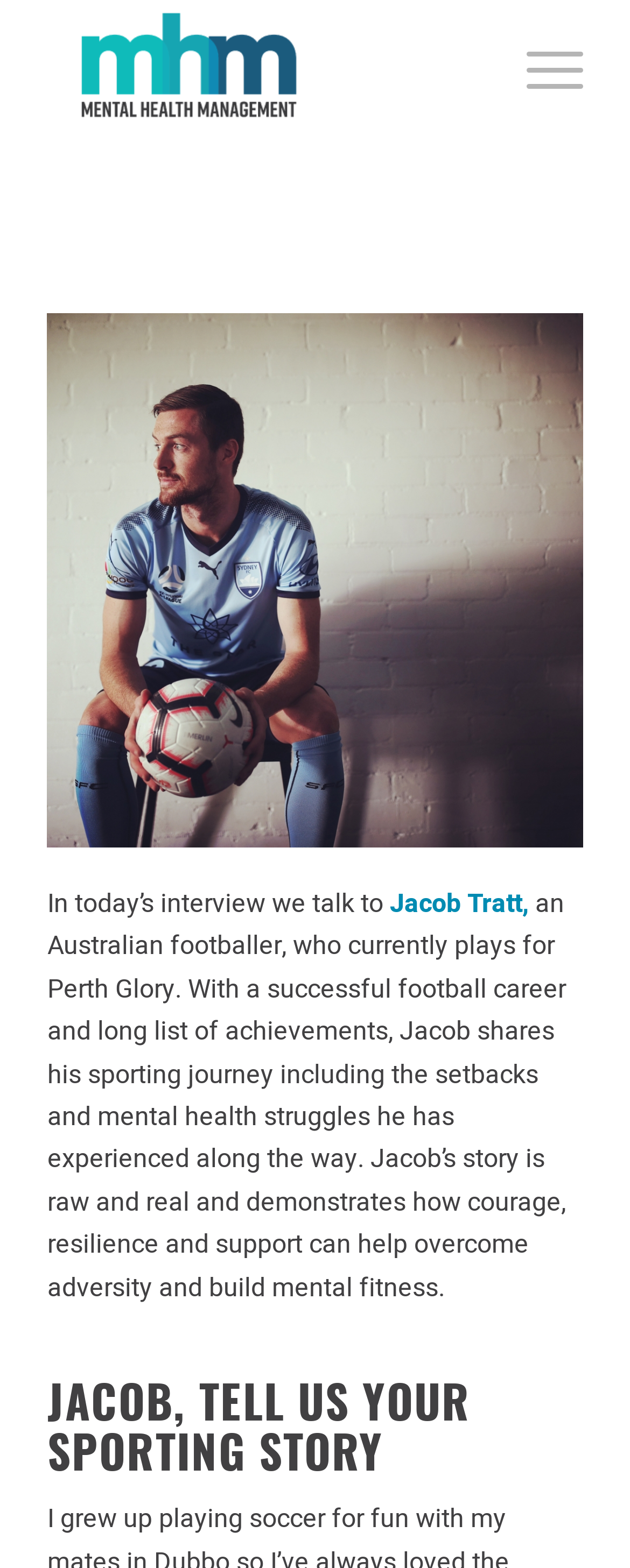What is the format of the content on this webpage?
Refer to the image and provide a one-word or short phrase answer.

Interview